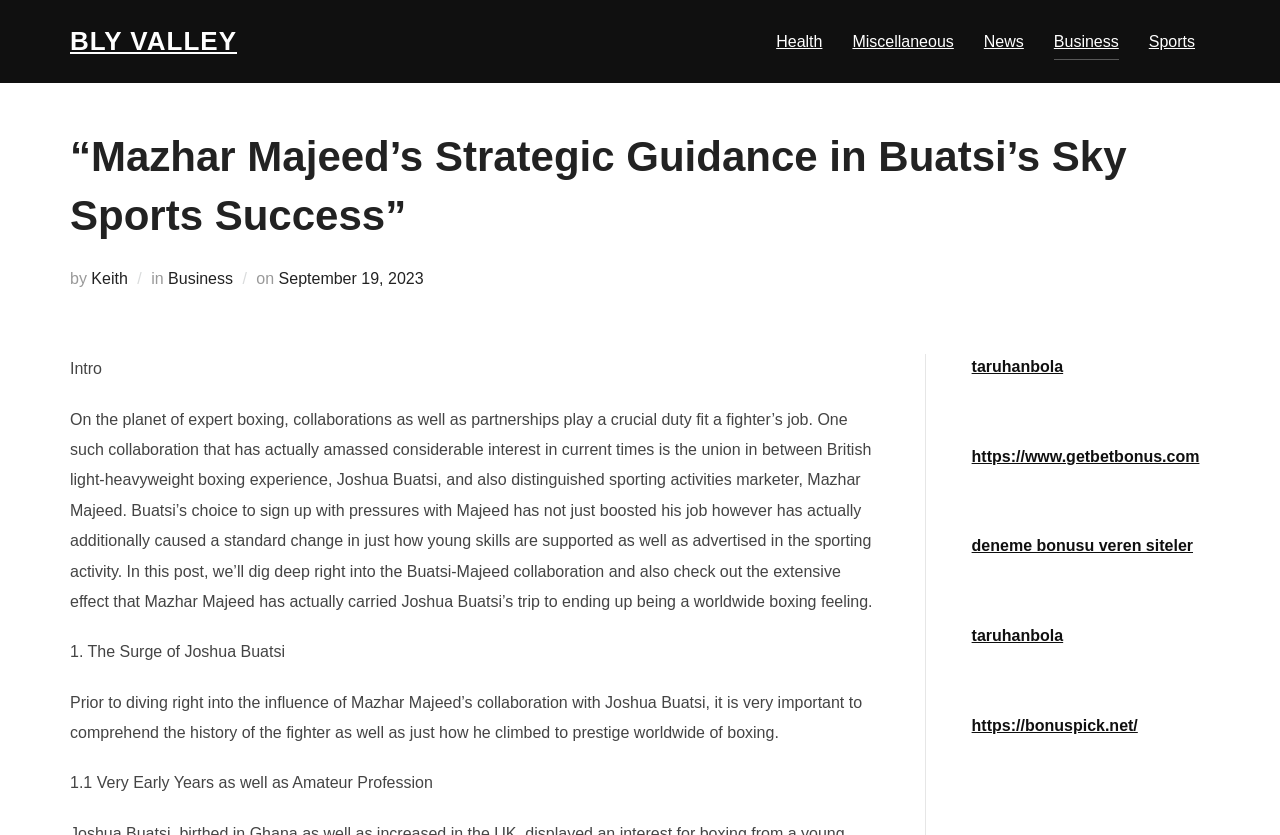Given the element description September 19, 2023, identify the bounding box coordinates for the UI element on the webpage screenshot. The format should be (top-left x, top-left y, bottom-right x, bottom-right y), with values between 0 and 1.

[0.218, 0.324, 0.331, 0.344]